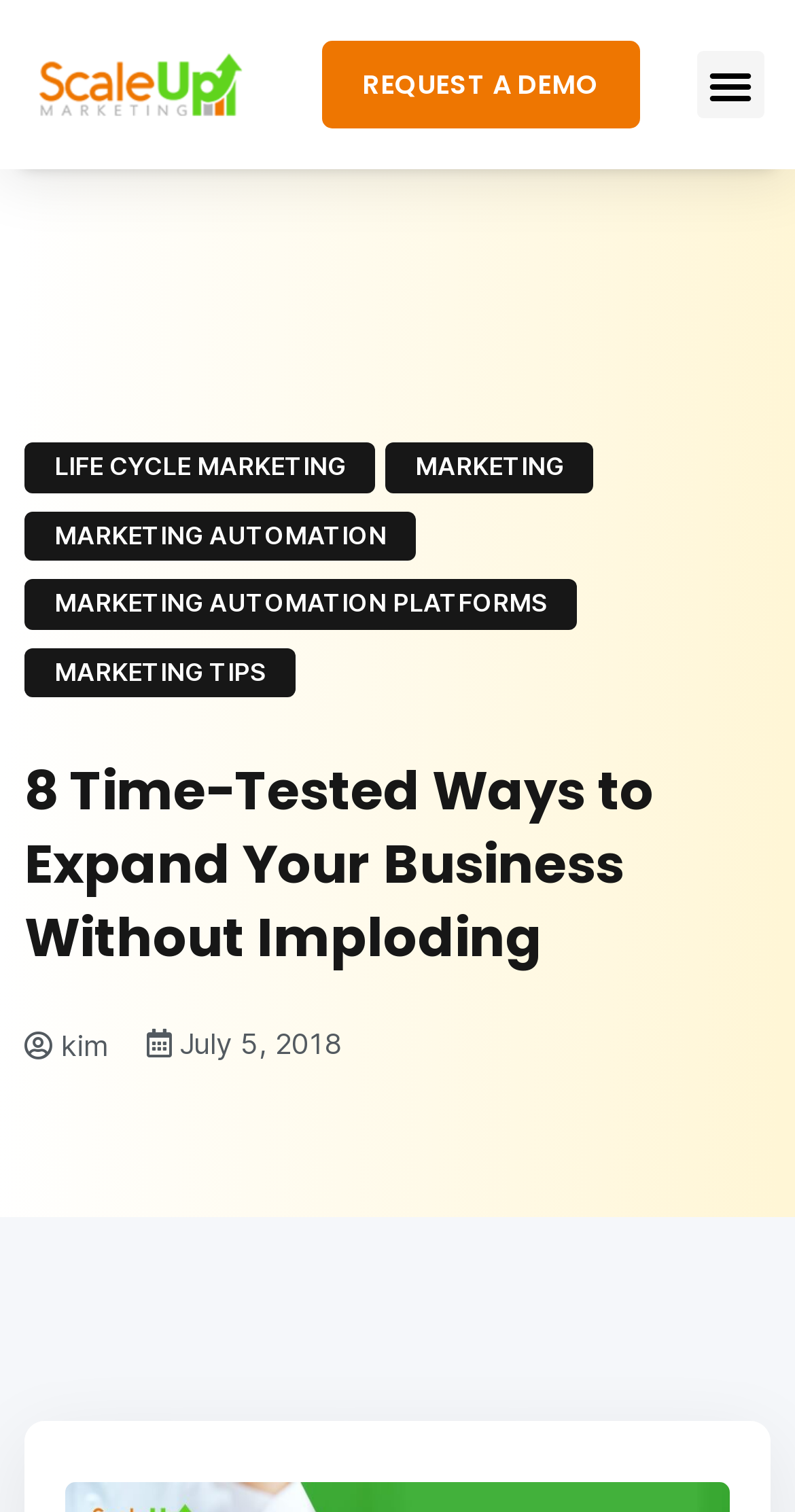What is the author of the article?
Provide a one-word or short-phrase answer based on the image.

kim